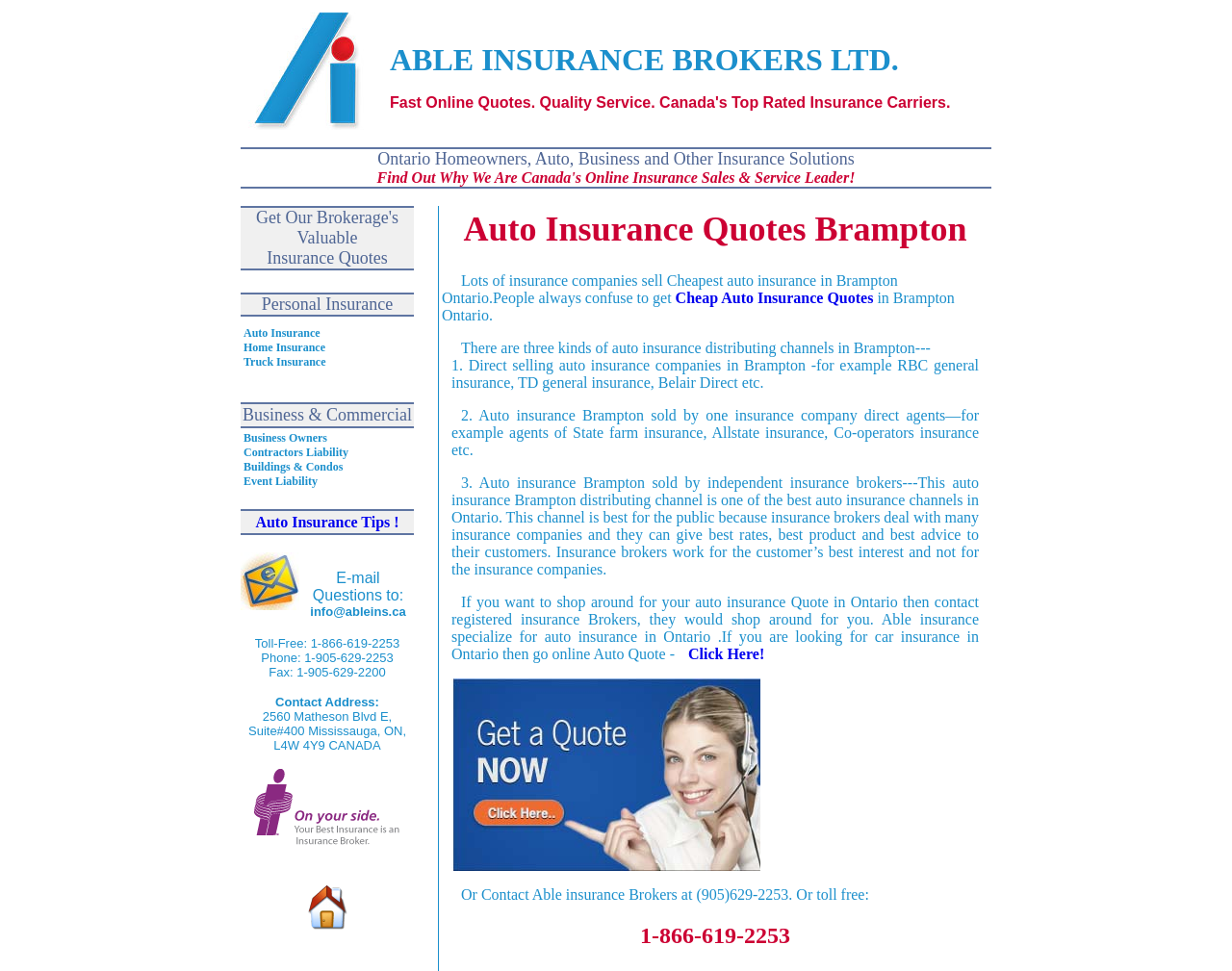Please identify the bounding box coordinates of the element on the webpage that should be clicked to follow this instruction: "Get Our Brokerage's Valuable Insurance Quotes". The bounding box coordinates should be given as four float numbers between 0 and 1, formatted as [left, top, right, bottom].

[0.208, 0.216, 0.324, 0.275]